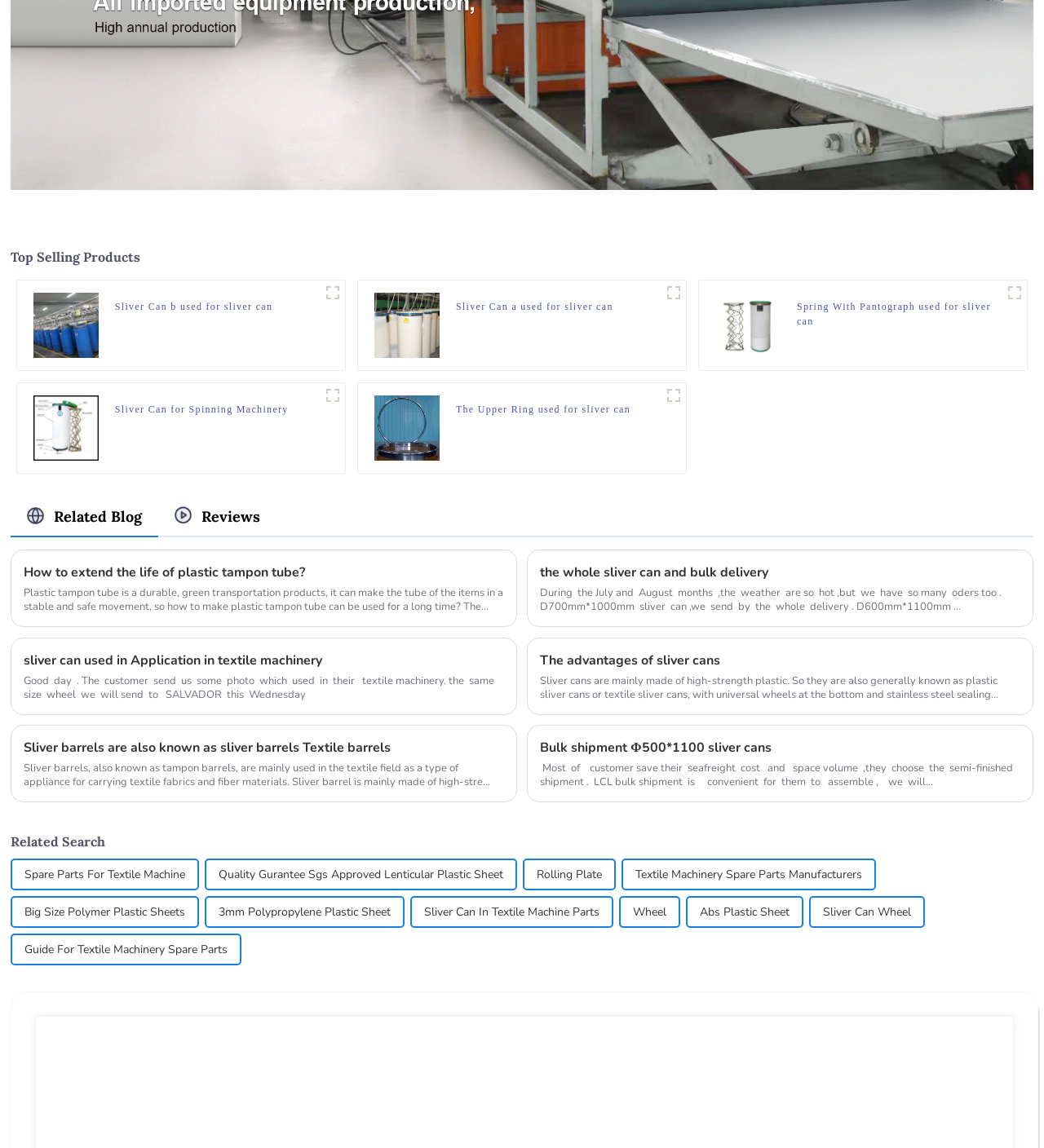Are there any blog posts related to sliver cans on this webpage?
Refer to the image and give a detailed answer to the query.

I can see a heading 'Related Blog' on the webpage, which suggests that there are blog posts related to sliver cans on this webpage.